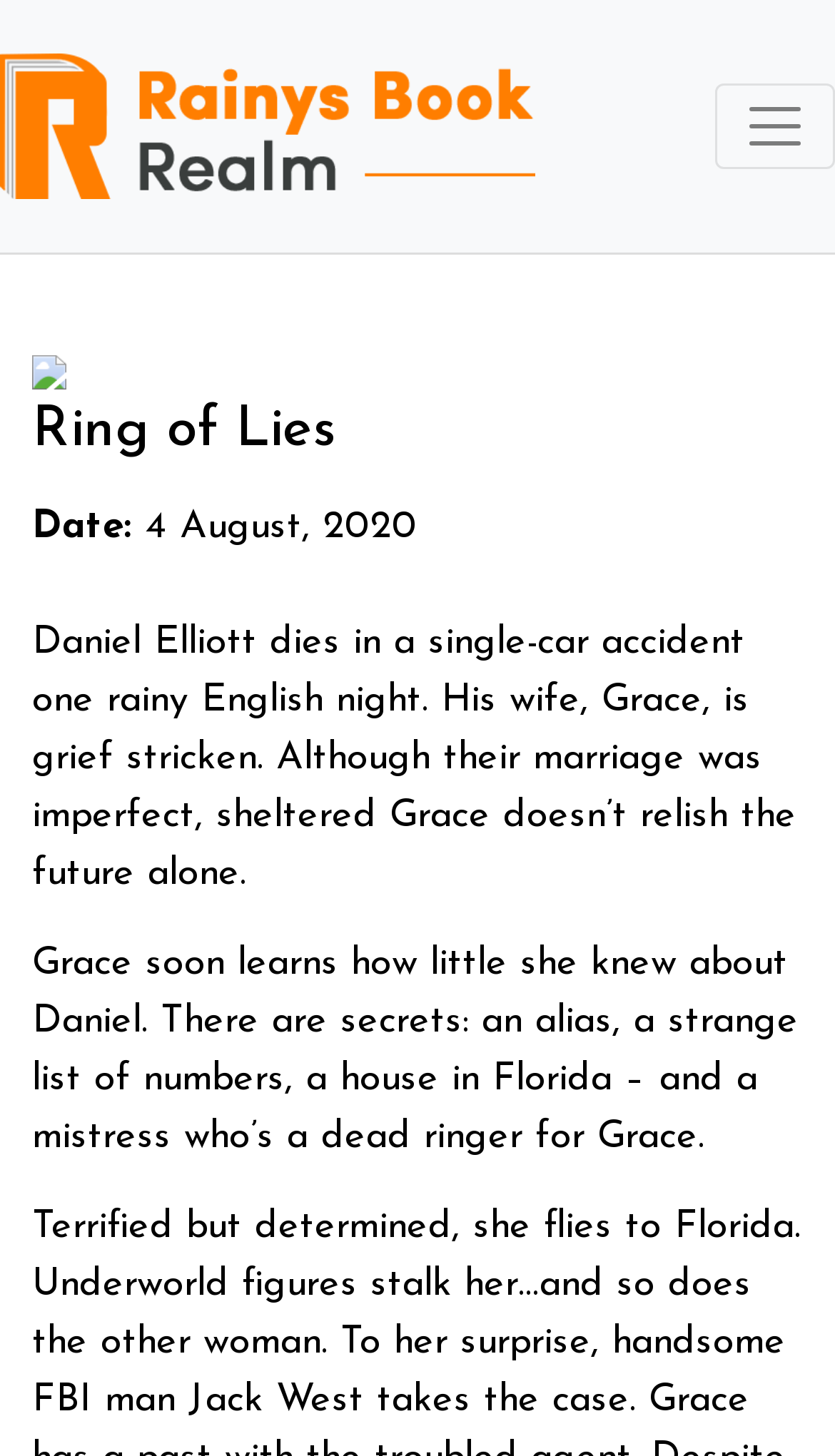Describe all visible elements and their arrangement on the webpage.

The webpage is about a book titled "Ring of Lies" and is hosted on a website called "Rainysbookrealm". At the top left of the page, there is a link and an image, both labeled "Rainysbookrealm", which likely serve as a logo or branding element. 

On the top right, there is a button with no label, accompanied by a small image. Below this button, the title "Ring of Lies" is prominently displayed as a heading. 

Underneath the title, there is a section with a label "Date:" followed by the text "4 August, 2020". This suggests that the book was published or reviewed on this date. 

The main content of the page is a two-paragraph summary of the book's plot. The first paragraph describes the death of the main character Daniel Elliott and his wife Grace's grief. The second paragraph reveals that Grace discovers secrets about her husband, including an alias, a mysterious list of numbers, a house in Florida, and a mistress who resembles her.